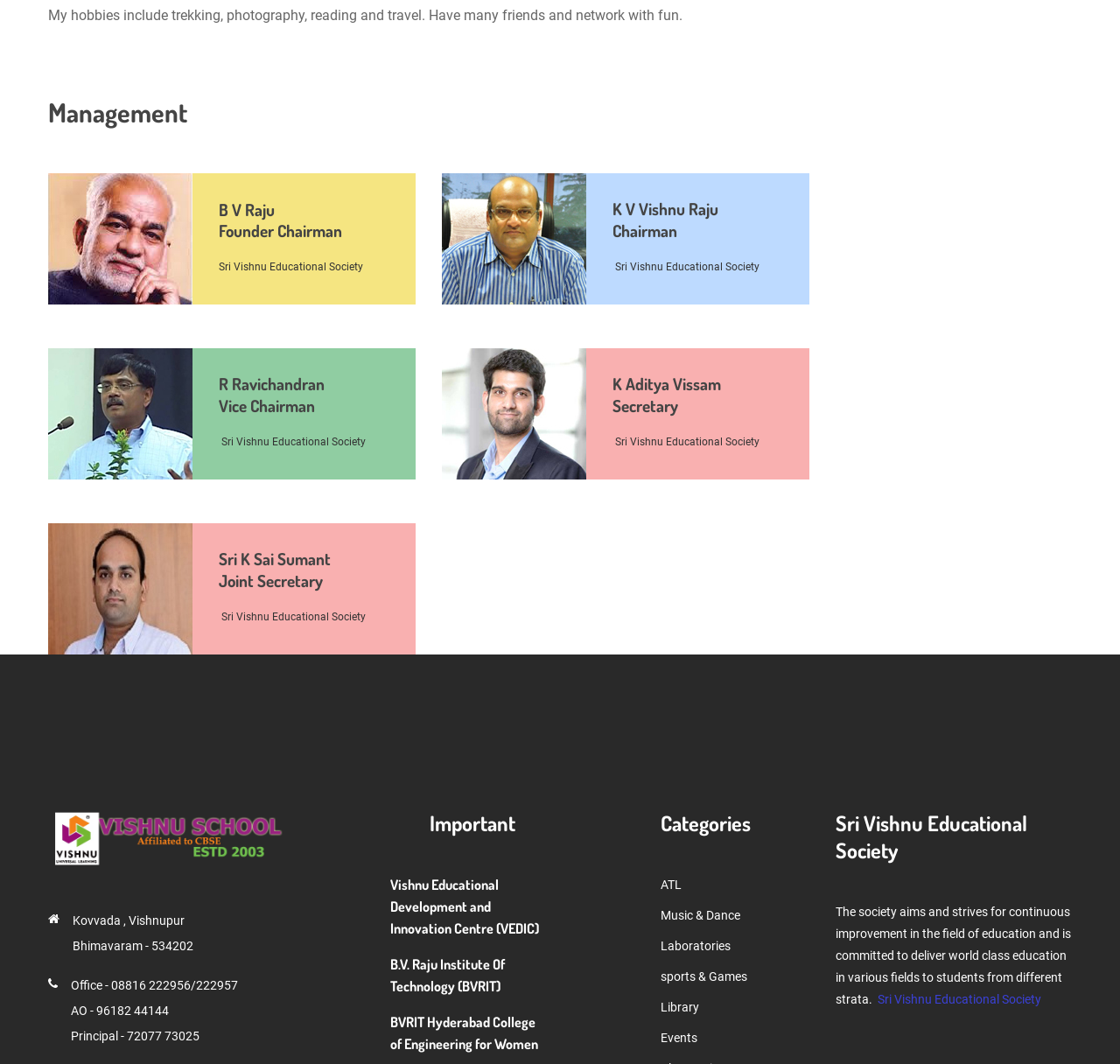Predict the bounding box for the UI component with the following description: "Principal - 72077 73025".

[0.063, 0.967, 0.178, 0.98]